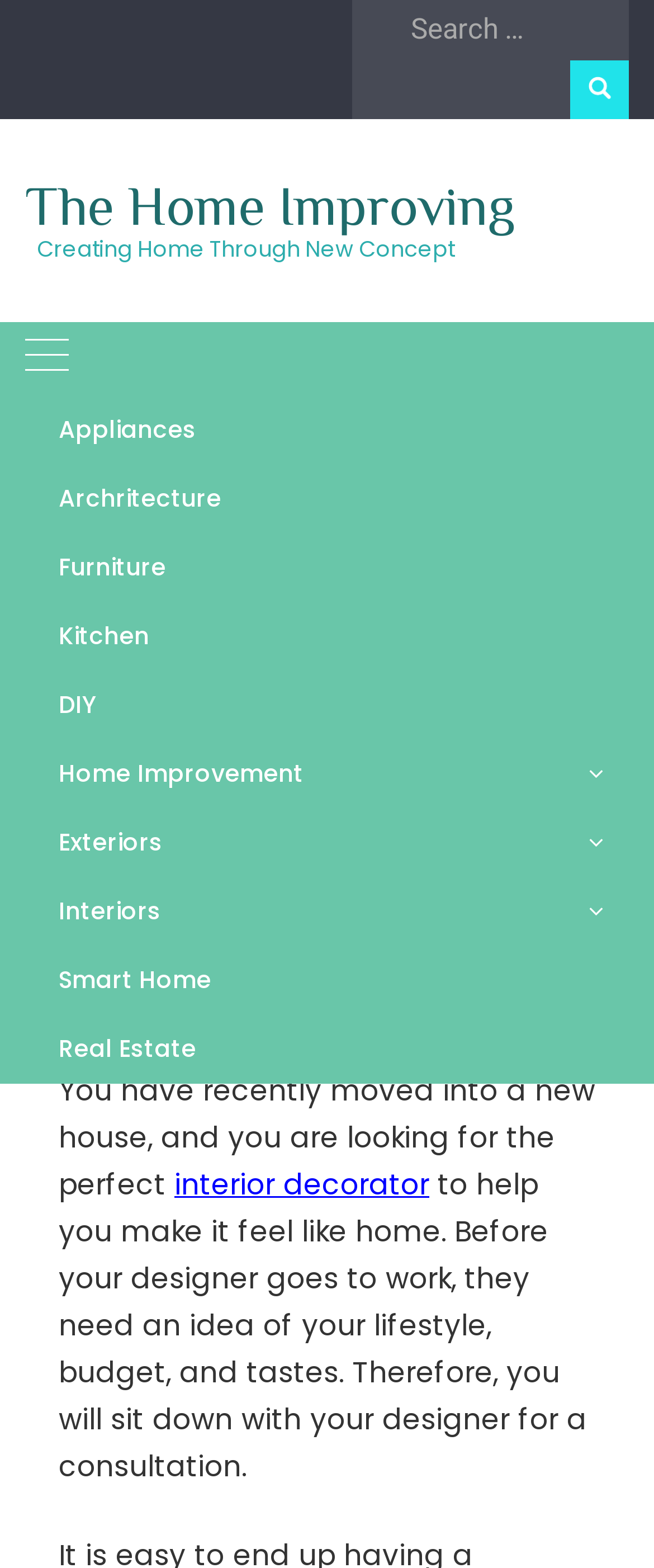What is the bounding box coordinate of the image on the webpage?
Give a one-word or short phrase answer based on the image.

[0.038, 0.455, 0.962, 0.659]